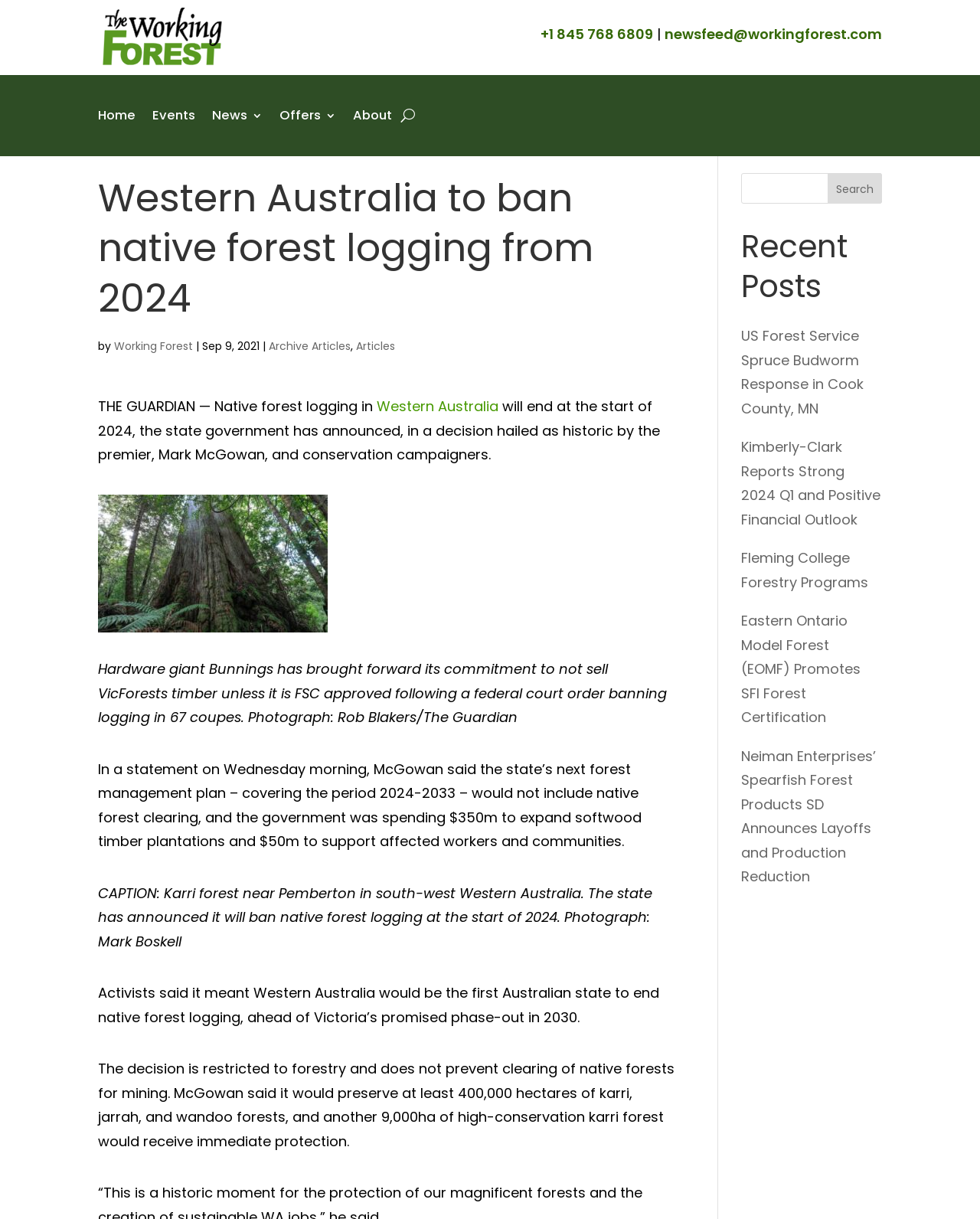Answer the question using only a single word or phrase: 
What is the name of the premier of Western Australia mentioned in the article?

Mark McGowan